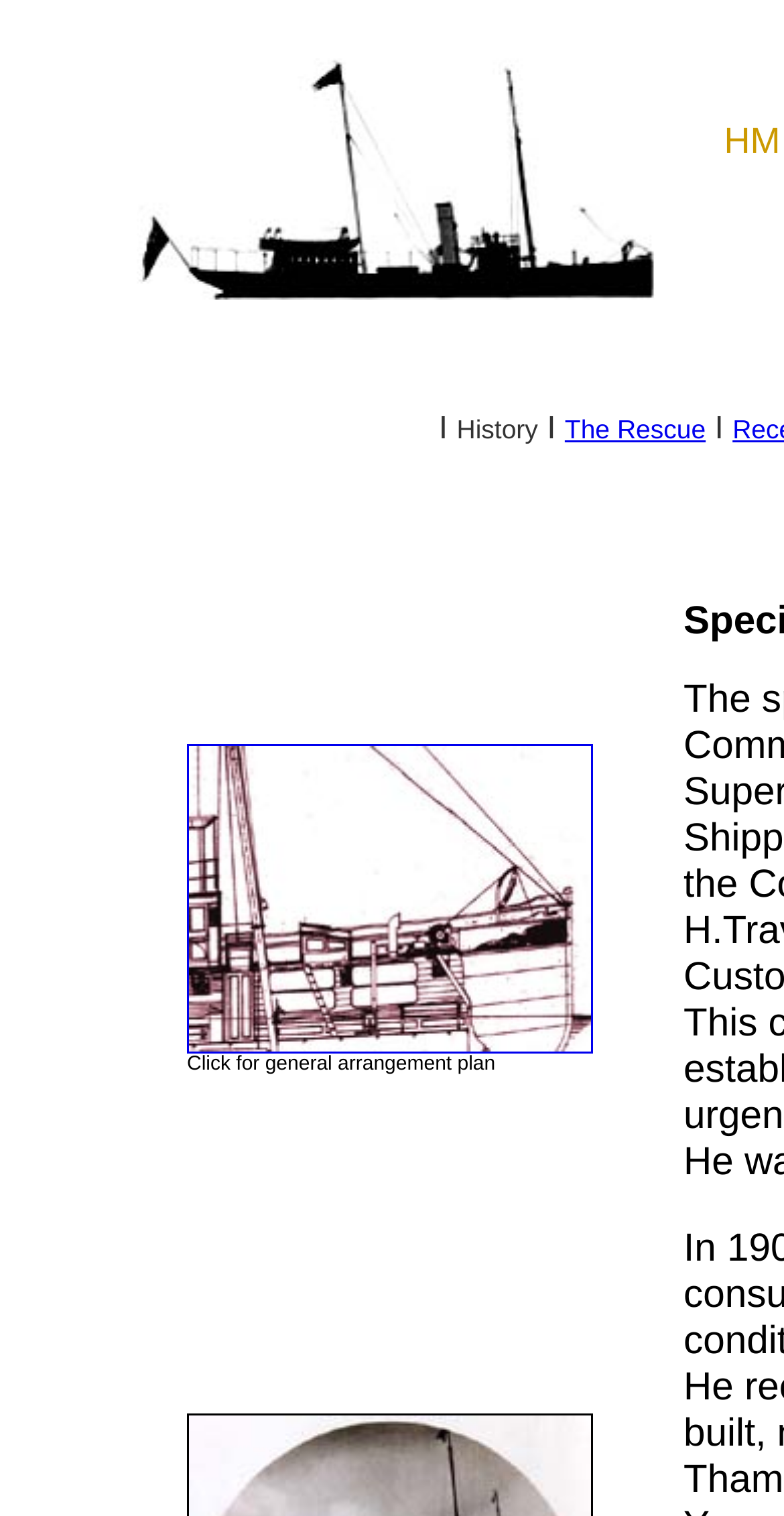Bounding box coordinates are specified in the format (top-left x, top-left y, bottom-right x, bottom-right y). All values are floating point numbers bounded between 0 and 1. Please provide the bounding box coordinate of the region this sentence describes: The Rescue

[0.72, 0.273, 0.9, 0.293]